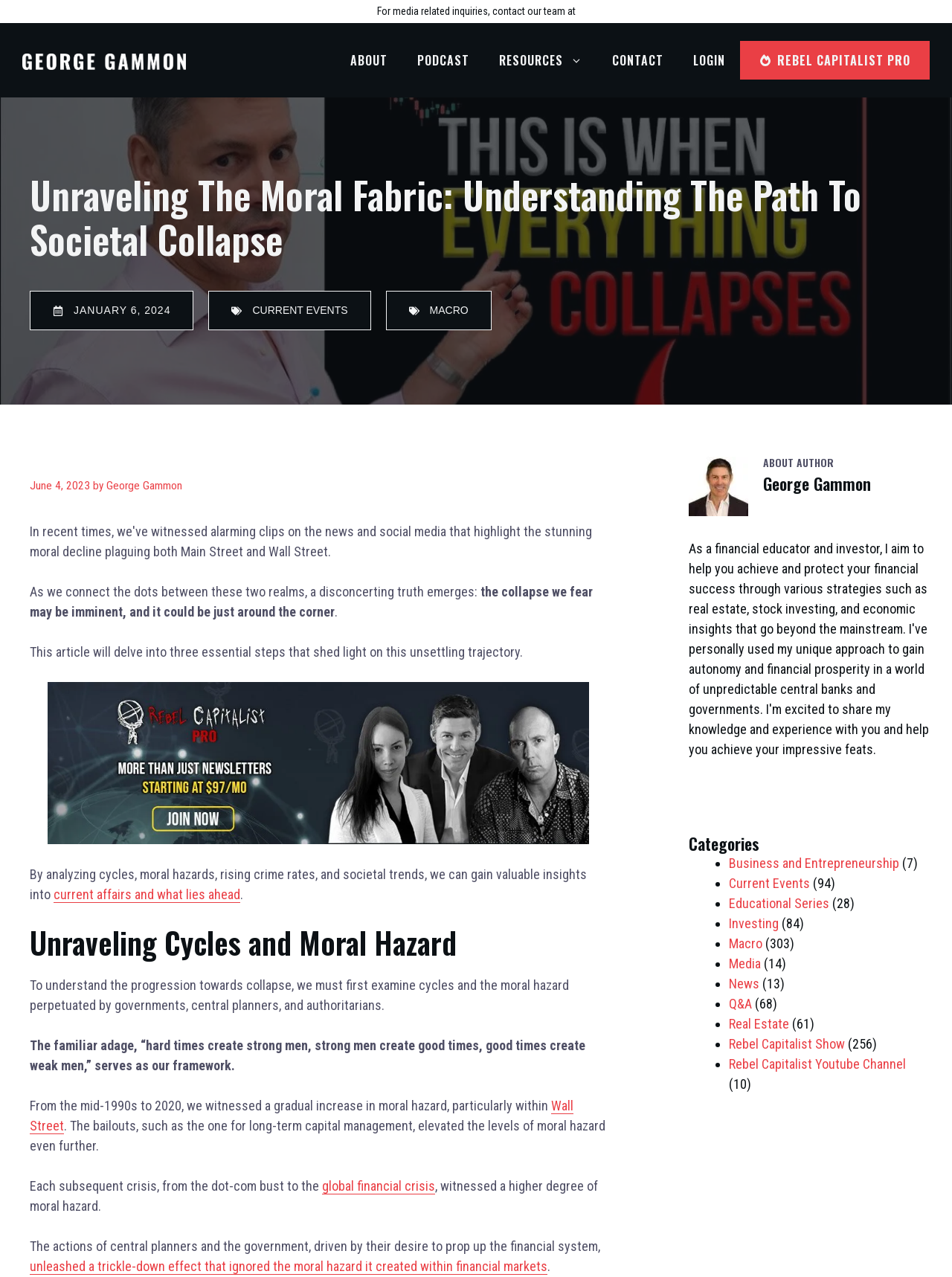Summarize the webpage with intricate details.

This webpage is an article titled "Unraveling the Moral Fabric: Understanding the Path to Societal Collapse". At the top, there is a banner with a link to the site and a navigation menu with links to "ABOUT", "PODCAST", "RESOURCES", "CONTACT", "LOGIN", and "REBEL CAPITALIST PRO". Below the banner, there is a heading with the article title and a button with the date "JANUARY 6, 2024". 

To the right of the heading, there are two links: "CURRENT EVENTS" and "MACRO". The "MACRO" link is followed by a section with a header, a time stamp, and an author's name, "George Gammon". This section contains several paragraphs of text discussing the collapse of society, moral hazard, and cycles. The text is interspersed with links to related topics, such as "Wall Street" and "global financial crisis".

On the right side of the page, there is a complementary section with an image of the author, a heading "ABOUT AUTHOR", and a list of categories with links to related articles. The categories include "Business and Entrepreneurship", "Current Events", "Educational Series", "Investing", "Macro", "Media", "News", "Q&A", "Real Estate", and "Rebel Capitalist Show". Each category has a number of related articles in parentheses.

At the very top of the page, there is a small image and a static text "For media related inquiries, contact our team at".